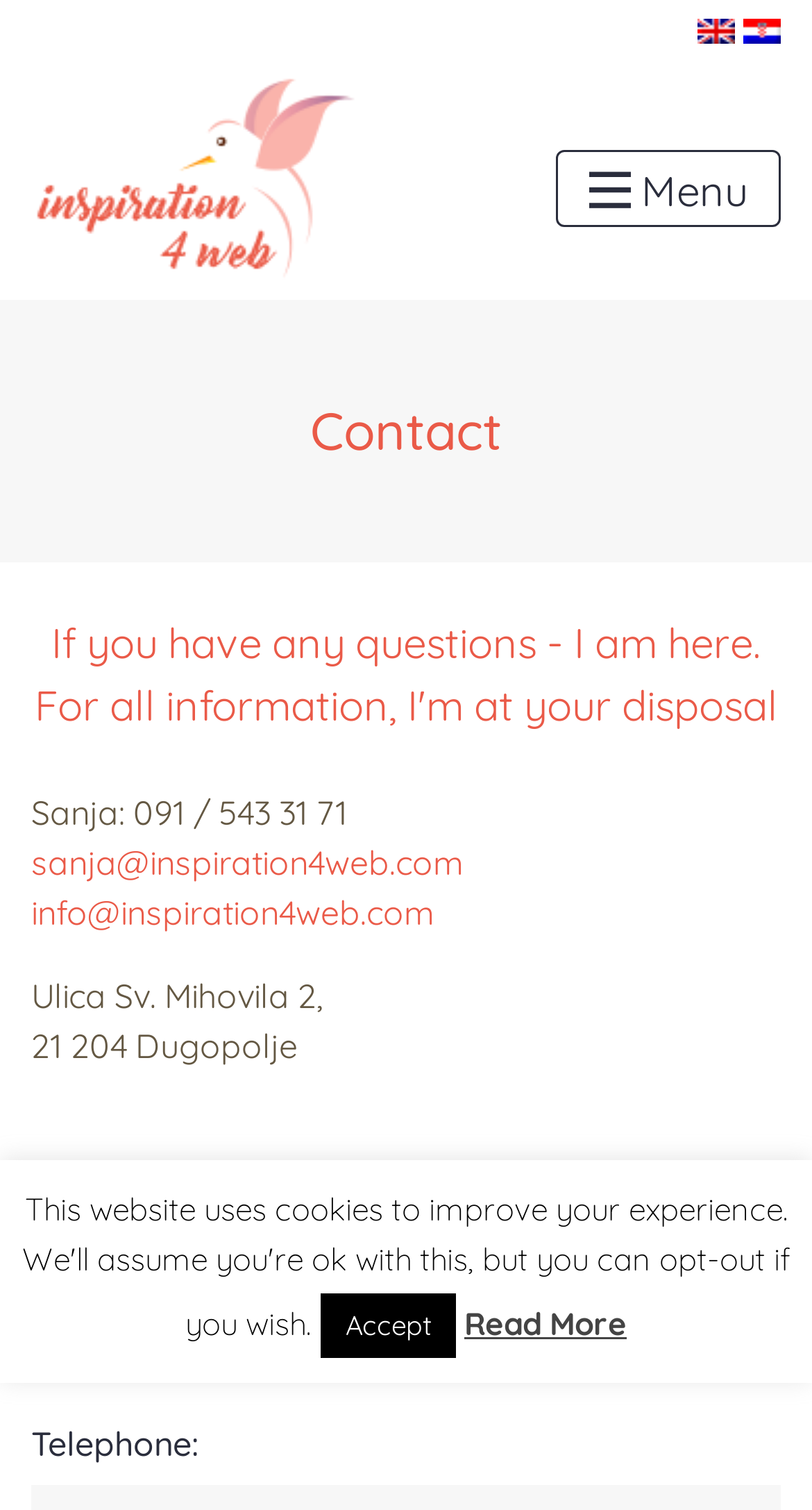What is the email address of Inspiration4Web?
Based on the image, provide your answer in one word or phrase.

info@inspiration4web.com